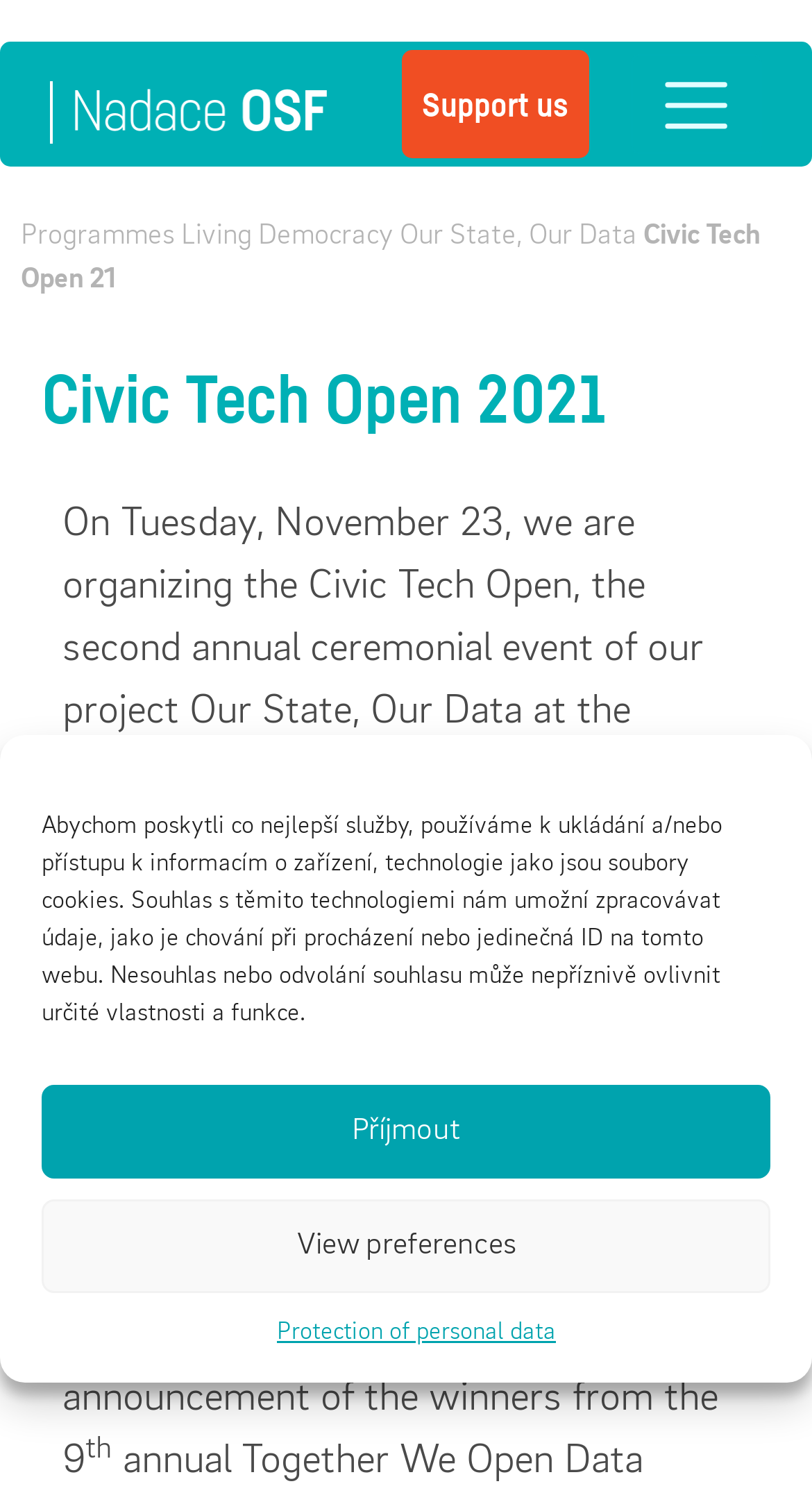Give a succinct answer to this question in a single word or phrase: 
What is the name of the event?

Civic Tech Open 2021